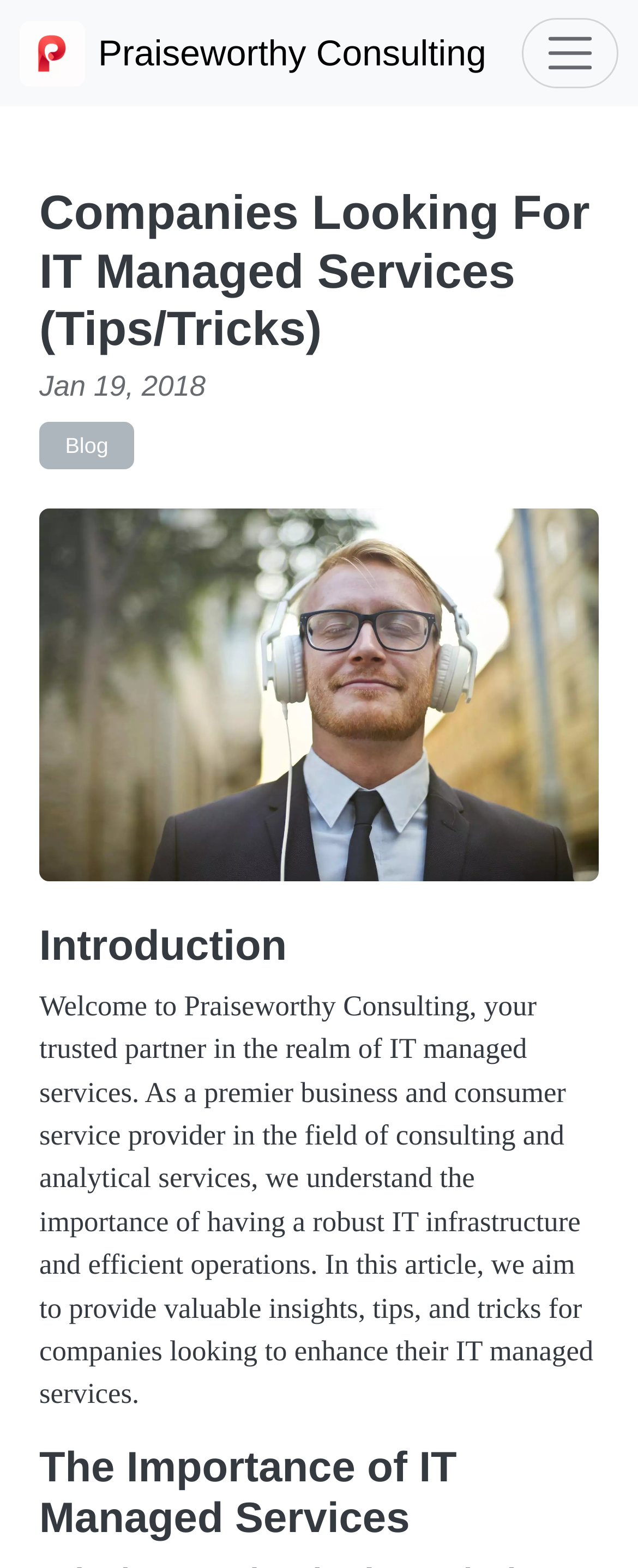Please find and give the text of the main heading on the webpage.

Companies Looking For IT Managed Services (Tips/Tricks)